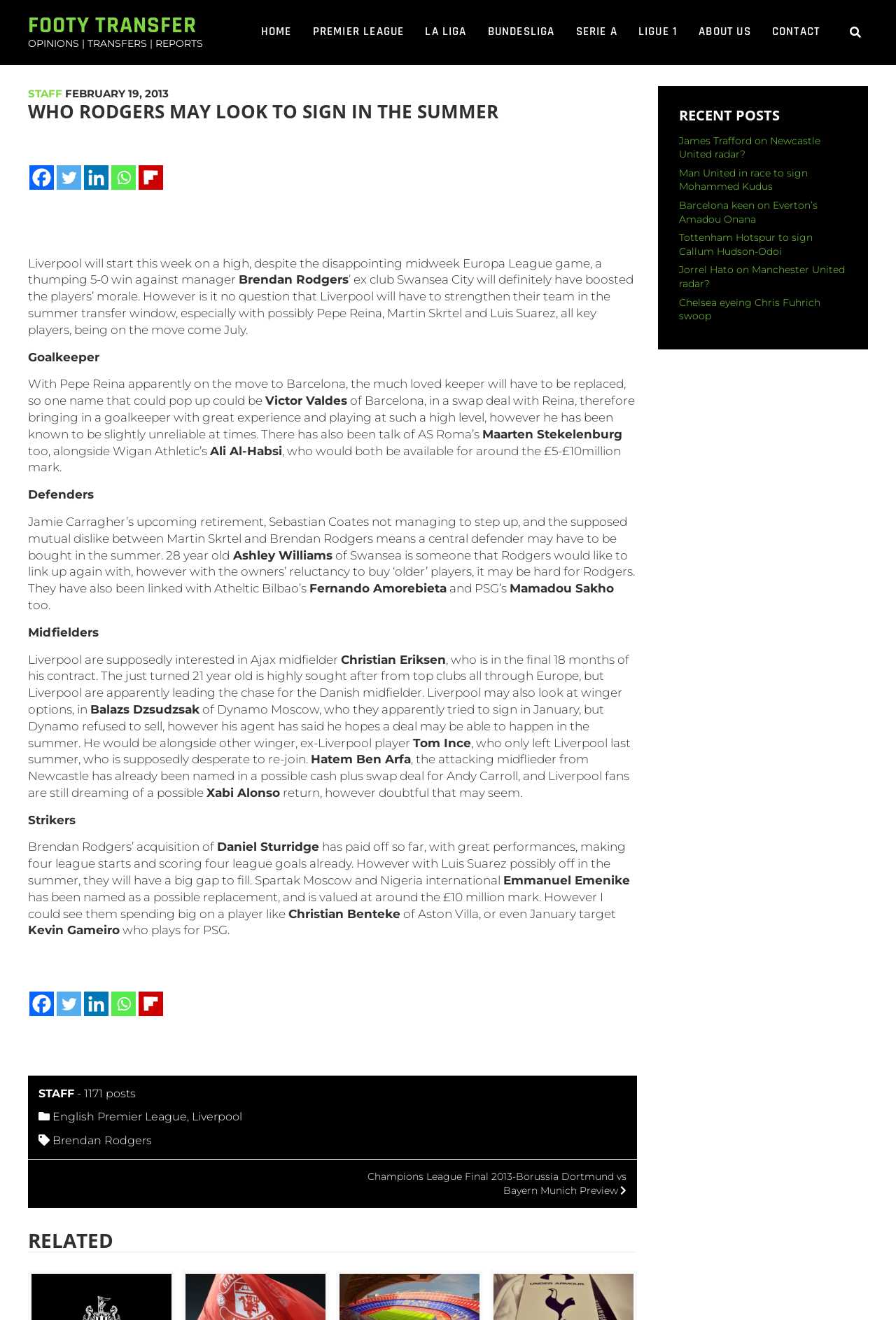Locate and extract the text of the main heading on the webpage.

WHO RODGERS MAY LOOK TO SIGN IN THE SUMMER